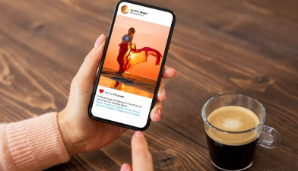Consider the image and give a detailed and elaborate answer to the question: 
What is the subject of the social media post?

The social media post displayed on the smartphone screen showcases a vibrant sunset scene featuring a person dressed in flowing attire, creating a visually striking contrast with the warm colors of the sunset.